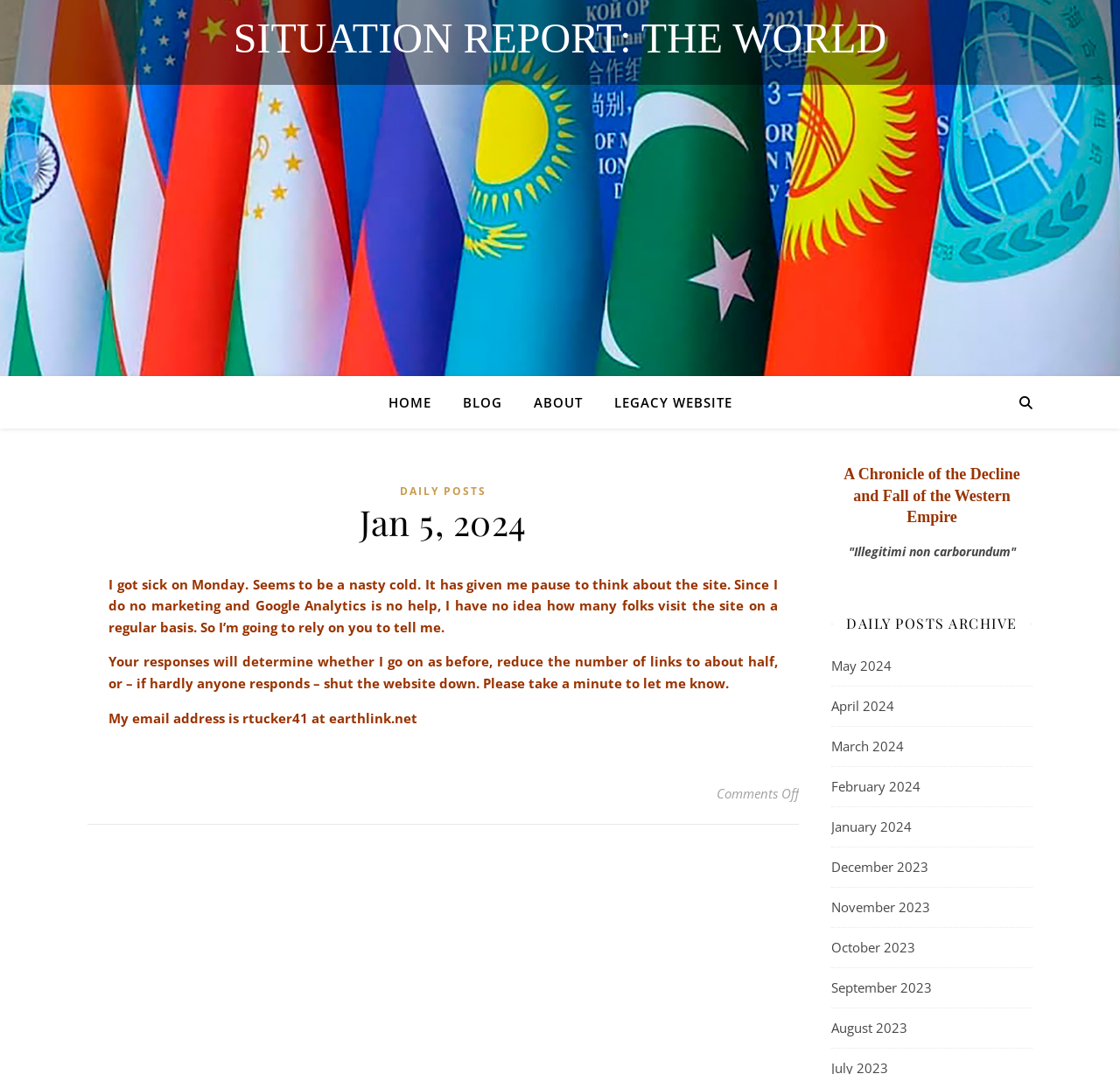Could you highlight the region that needs to be clicked to execute the instruction: "view January 2024 archive"?

[0.742, 0.752, 0.814, 0.789]